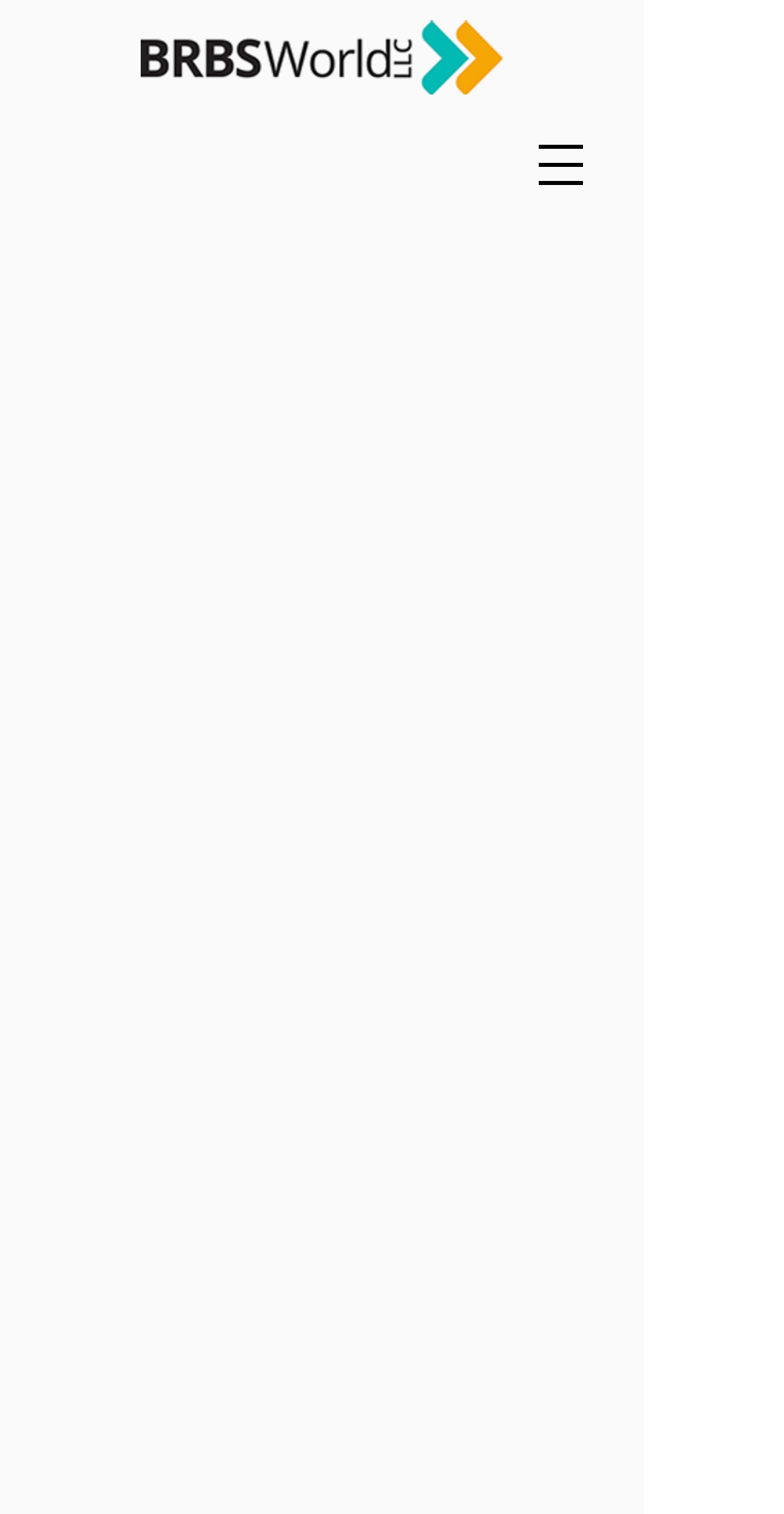Please answer the following question using a single word or phrase: 
Who is the person in the image?

Vincent R. Brown